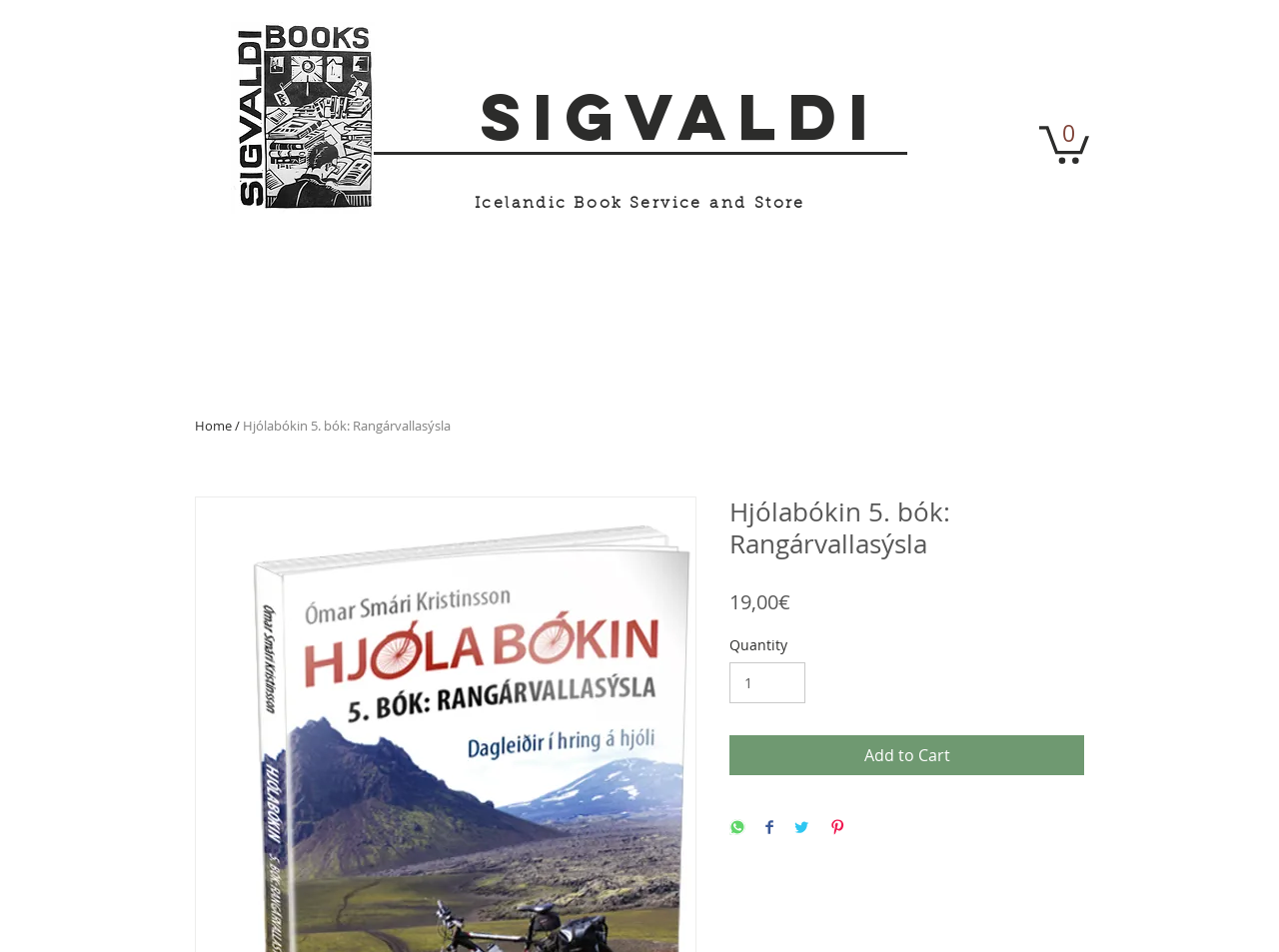Provide the bounding box coordinates of the area you need to click to execute the following instruction: "Add to cart".

[0.57, 0.772, 0.848, 0.814]